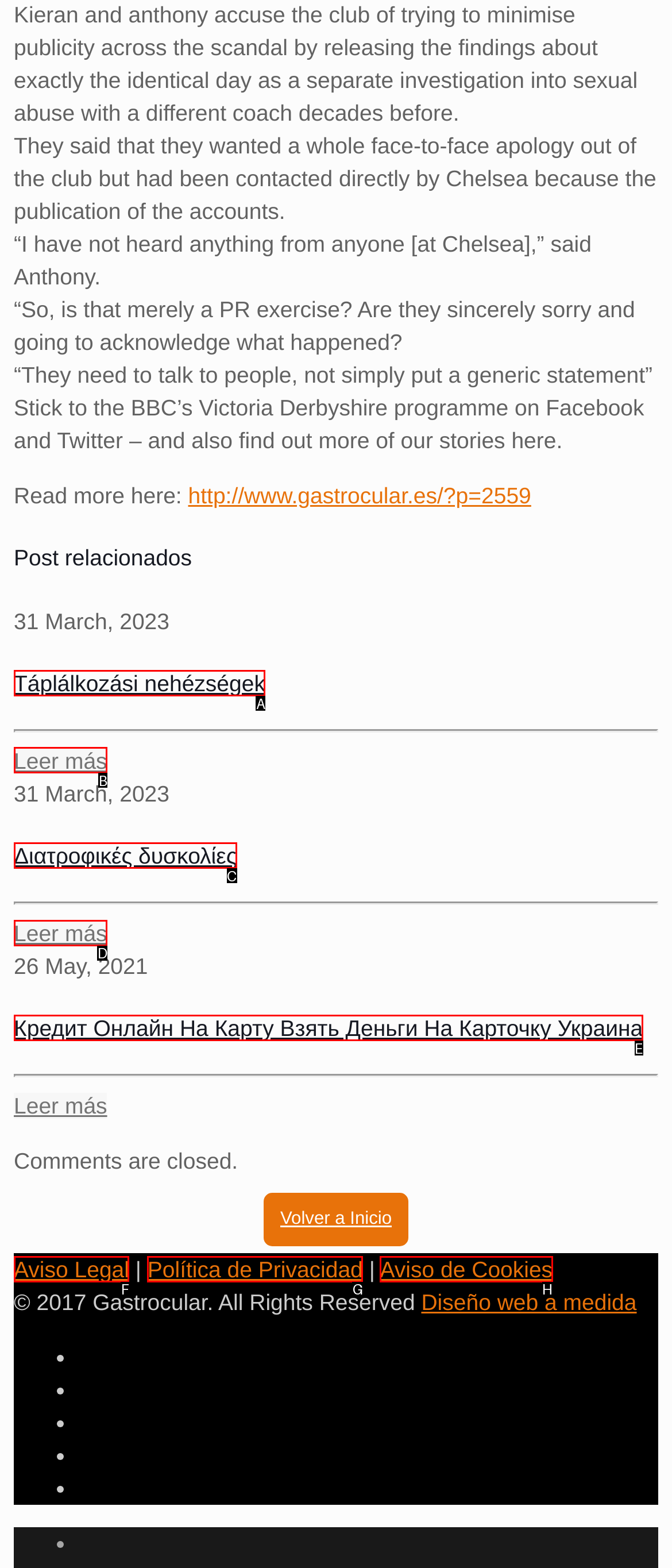Based on the description: Aviso Legal, find the HTML element that matches it. Provide your answer as the letter of the chosen option.

F